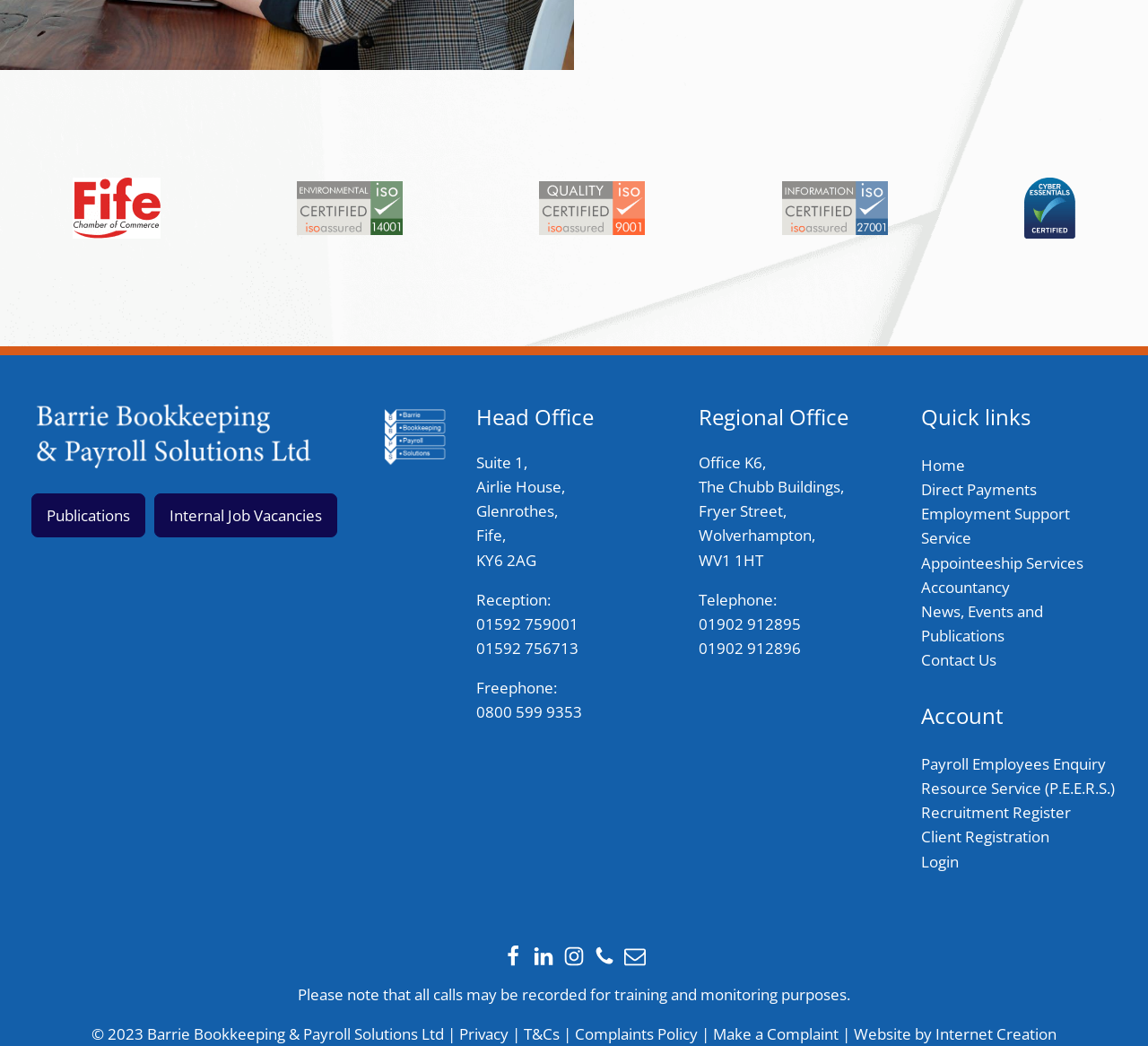Find and specify the bounding box coordinates that correspond to the clickable region for the instruction: "Call the reception at 01592 759001".

[0.415, 0.587, 0.504, 0.606]